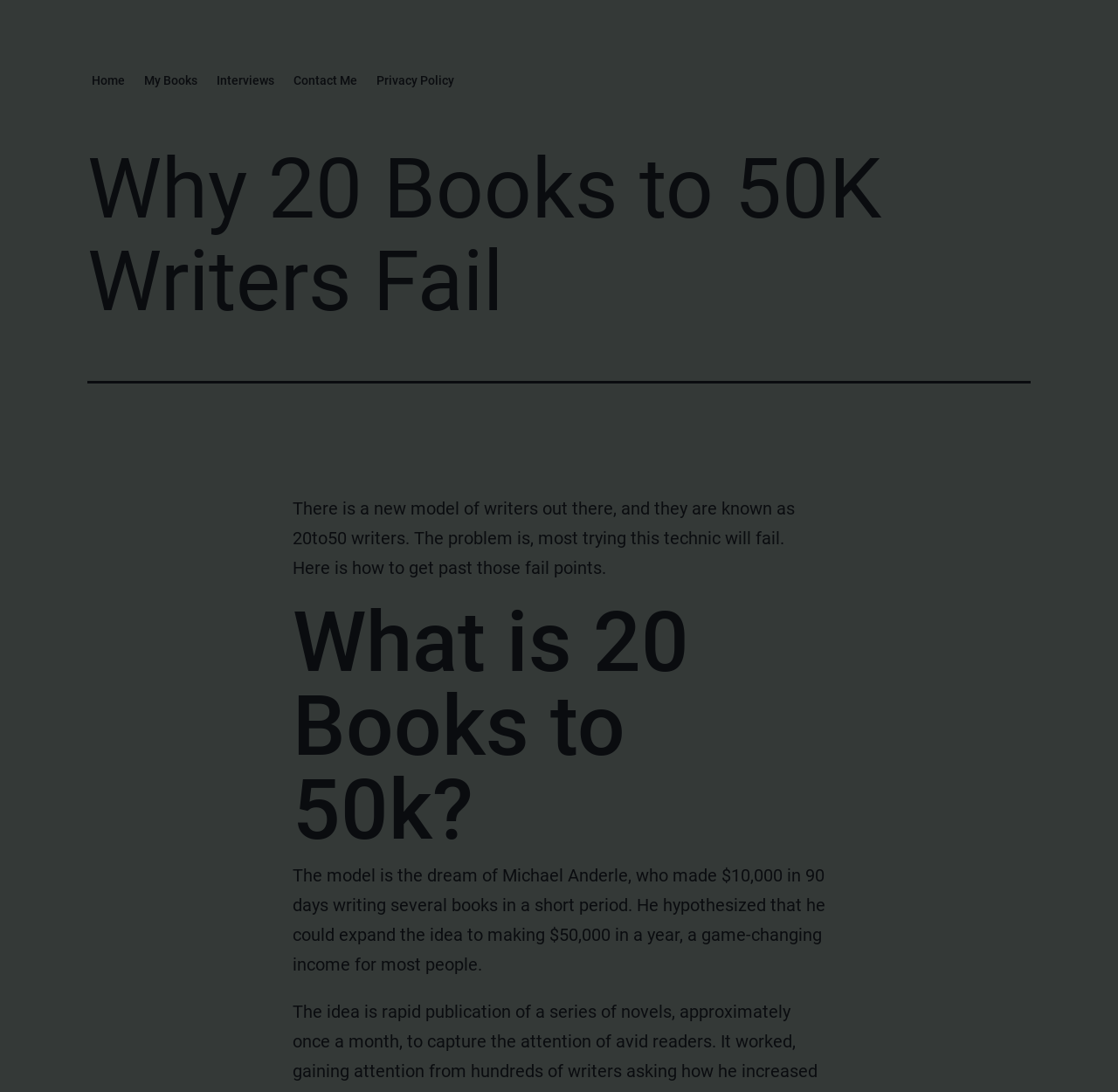Identify the bounding box for the given UI element using the description provided. Coordinates should be in the format (top-left x, top-left y, bottom-right x, bottom-right y) and must be between 0 and 1. Here is the description: Home

[0.082, 0.068, 0.112, 0.085]